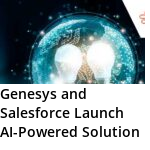Describe all the elements visible in the image meticulously.

The image showcases a visually striking concept representing the collaborative effort between Genesys and Salesforce in launching an AI-powered solution. In the foreground, two illuminated light bulb silhouettes suggest innovation and the intertwining of ideas, set against a backdrop that evokes a sense of digital connectivity and advanced technology. This imagery aligns with the theme of the article, emphasizing the cutting-edge nature of the partnership and the transformative power of AI in enhancing customer experiences within the healthcare sector. The title, "Genesys and Salesforce Launch AI-Powered Solution," prominently displayed beneath the image, encapsulates the essence of this impactful collaboration.